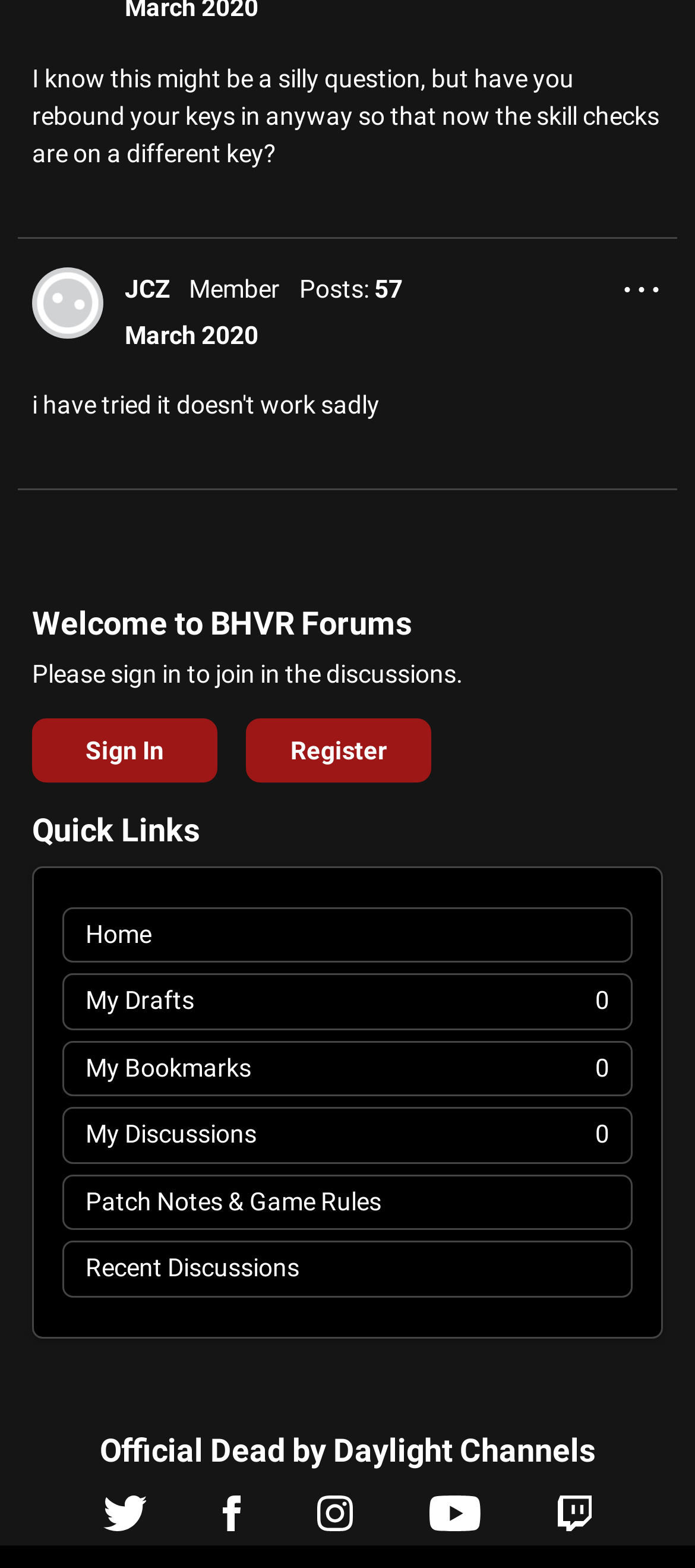Find the bounding box coordinates of the clickable area required to complete the following action: "Check recent discussions".

[0.092, 0.793, 0.908, 0.826]